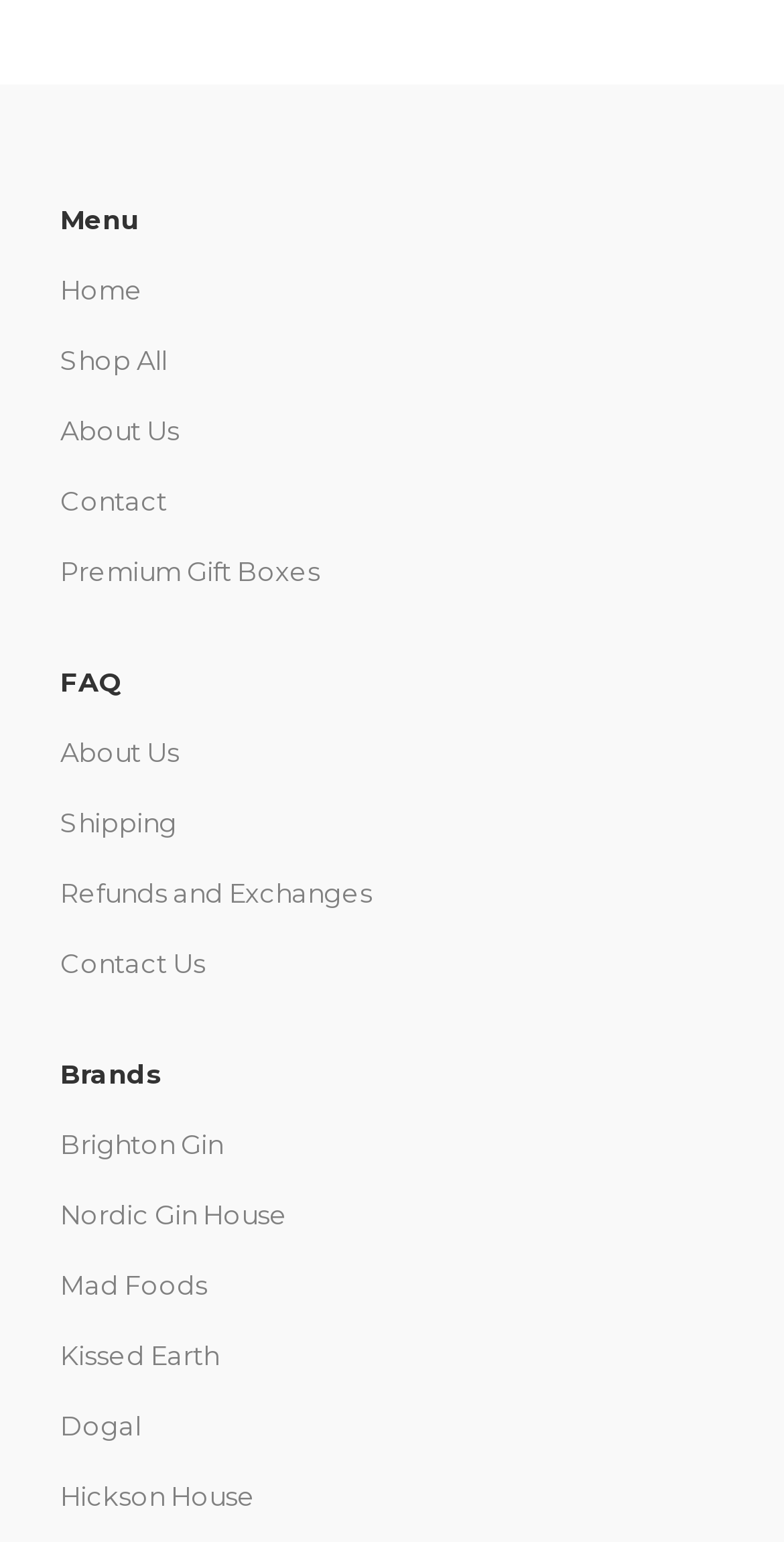Identify the bounding box coordinates of the clickable section necessary to follow the following instruction: "contact us". The coordinates should be presented as four float numbers from 0 to 1, i.e., [left, top, right, bottom].

[0.077, 0.614, 0.262, 0.635]